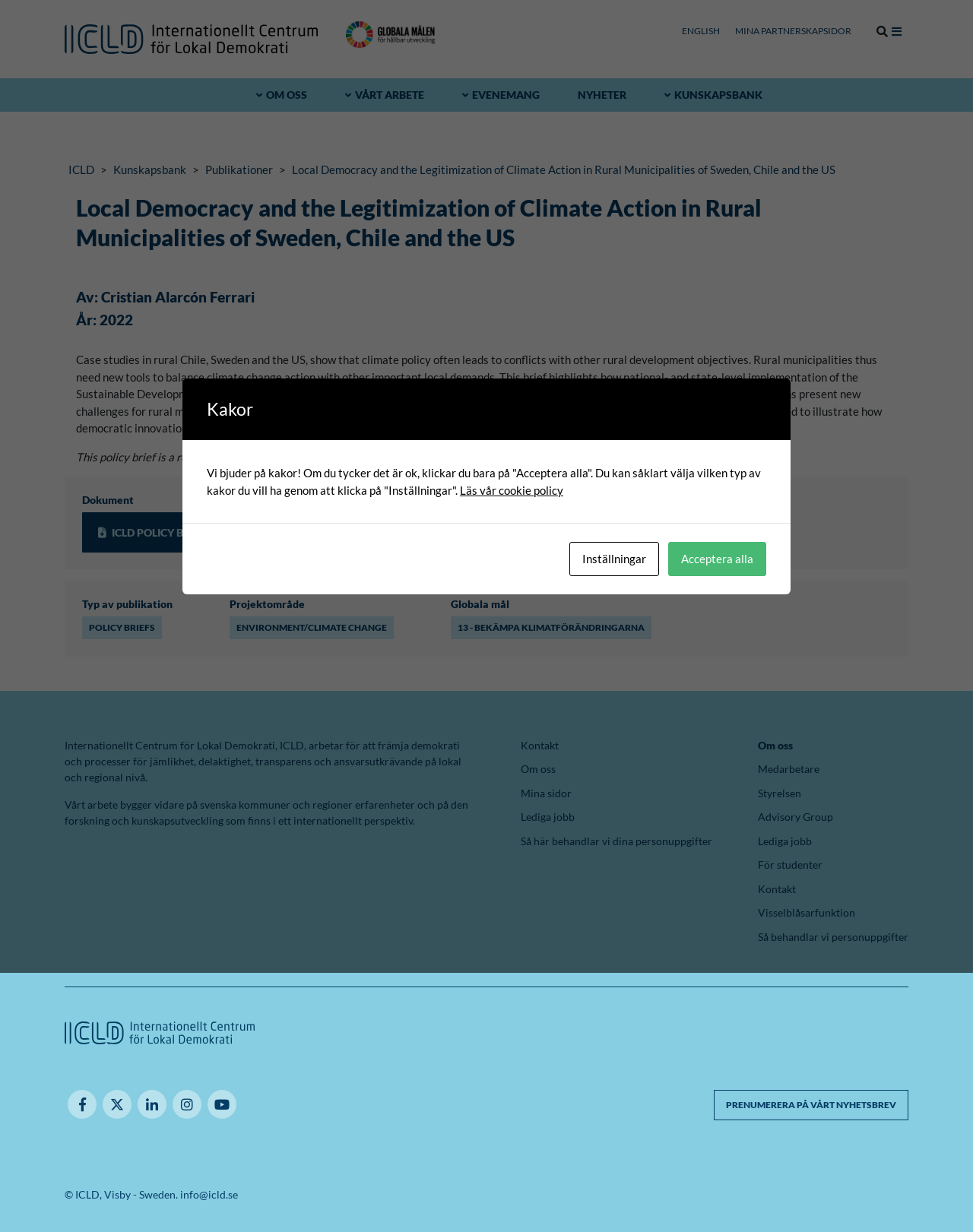What is the title of the policy brief?
Refer to the image and give a detailed response to the question.

The title of the policy brief is located in the main content area of the webpage, and it is a heading element with a bounding box coordinate of [0.296, 0.131, 0.863, 0.144].